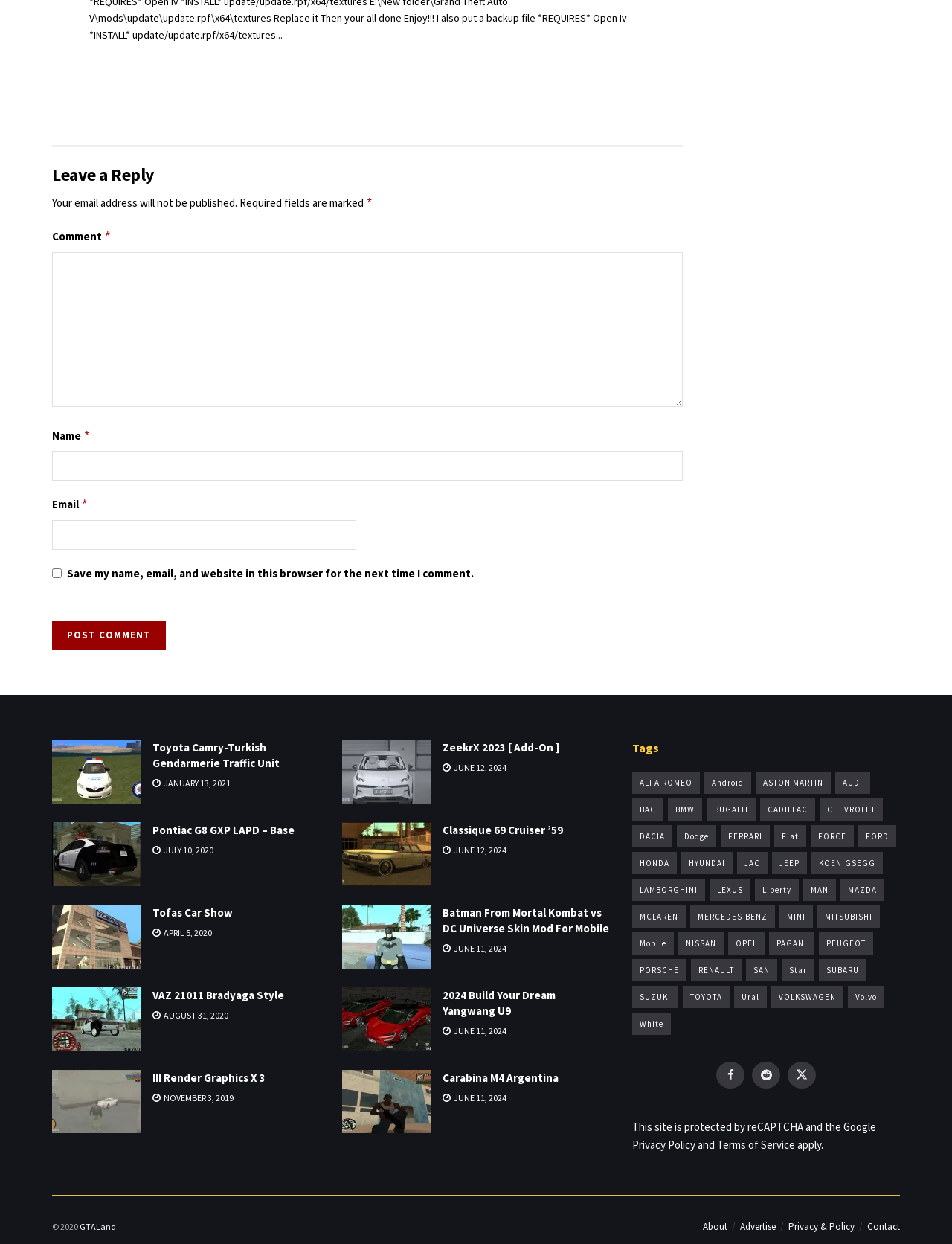Locate the bounding box coordinates of the area to click to fulfill this instruction: "Rent from Lensrentals". The bounding box should be presented as four float numbers between 0 and 1, in the order [left, top, right, bottom].

None